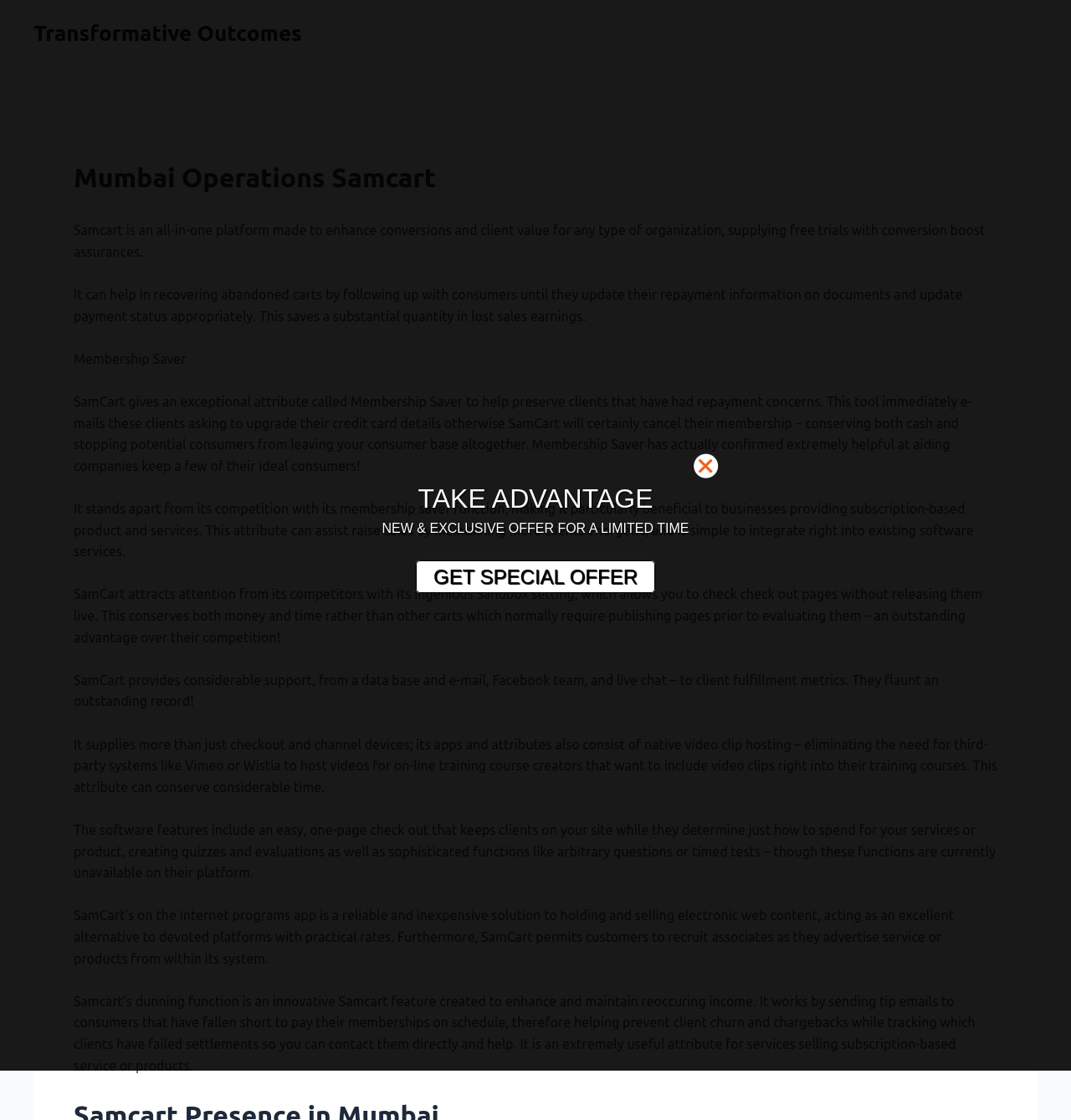Could you identify the text that serves as the heading for this webpage?

Mumbai Operations Samcart